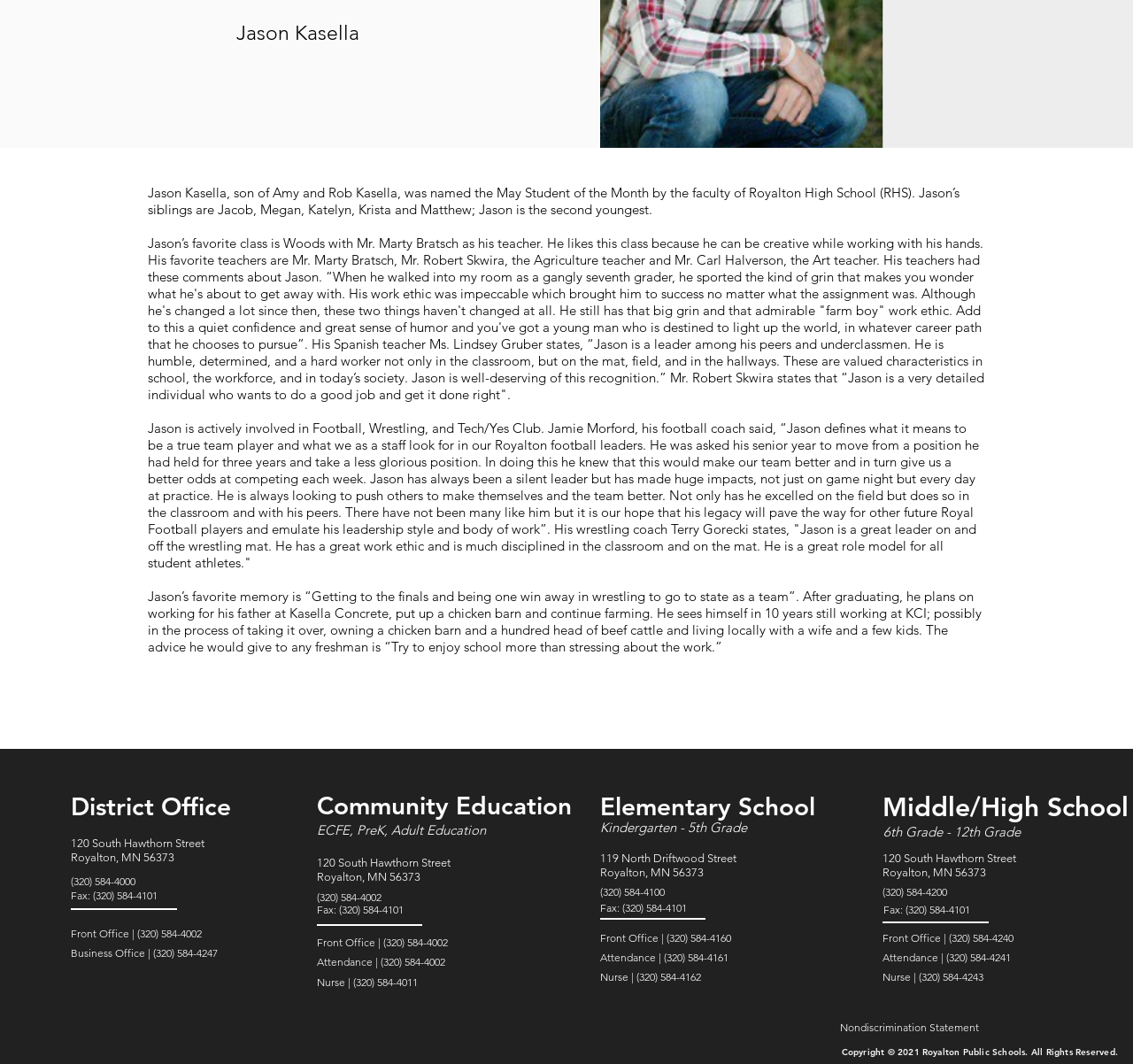Predict the bounding box of the UI element based on the description: "(320) 584-4100". The coordinates should be four float numbers between 0 and 1, formatted as [left, top, right, bottom].

[0.529, 0.829, 0.645, 0.848]